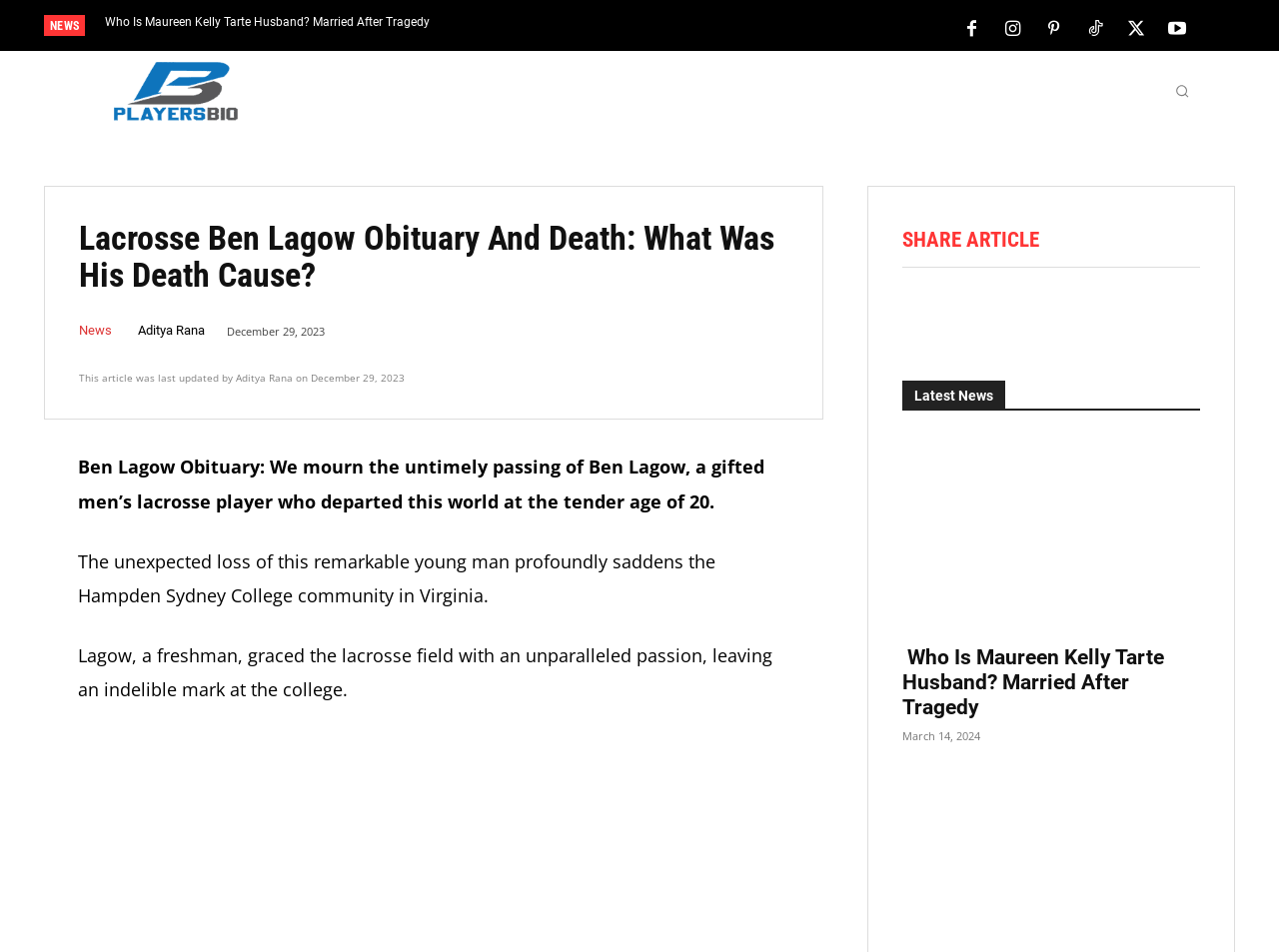Please find the main title text of this webpage.

Lacrosse Ben Lagow Obituary And Death: What Was His Death Cause?